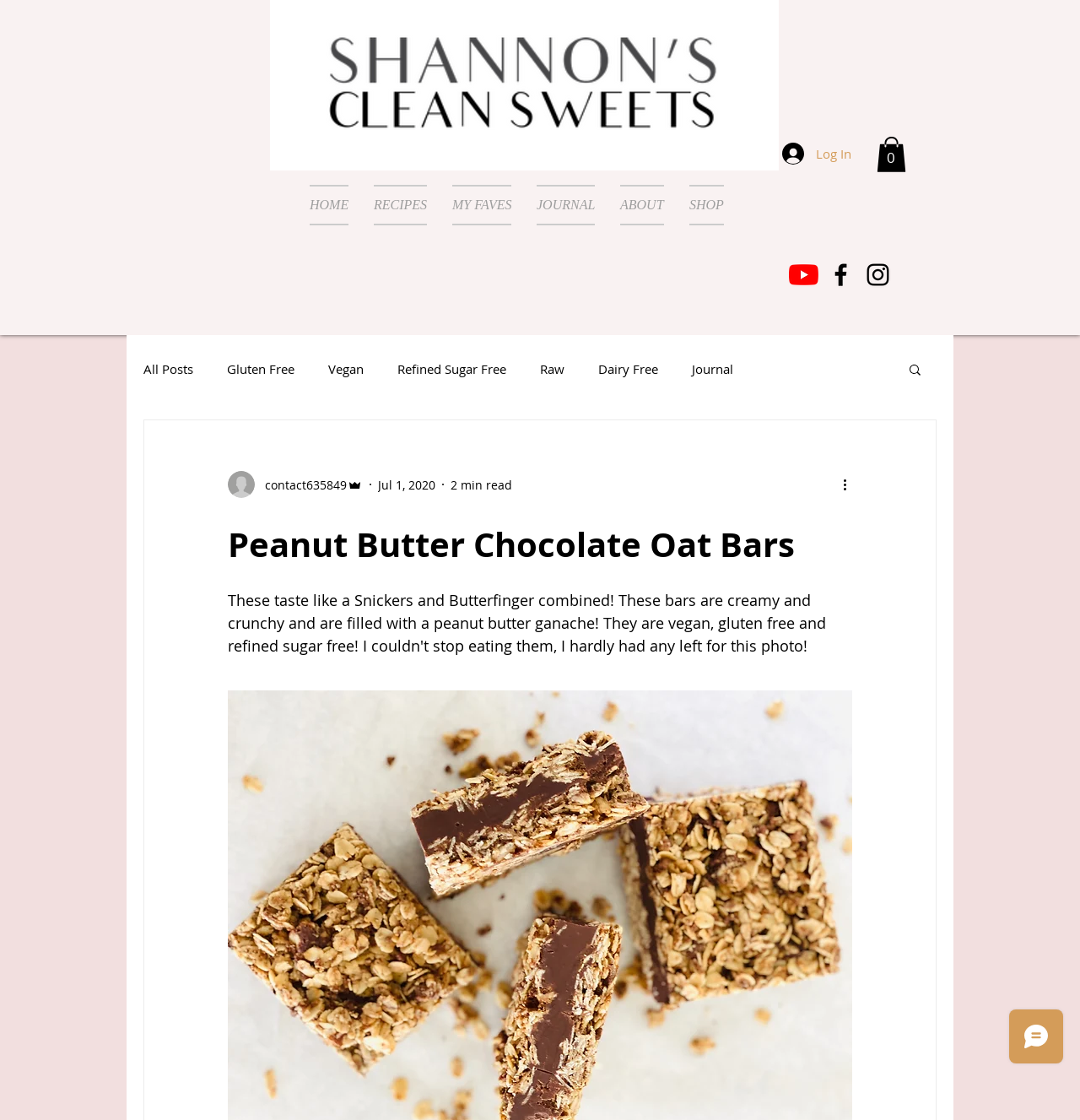Provide a brief response using a word or short phrase to this question:
What type of content is available in the 'Journal' section?

Blog posts